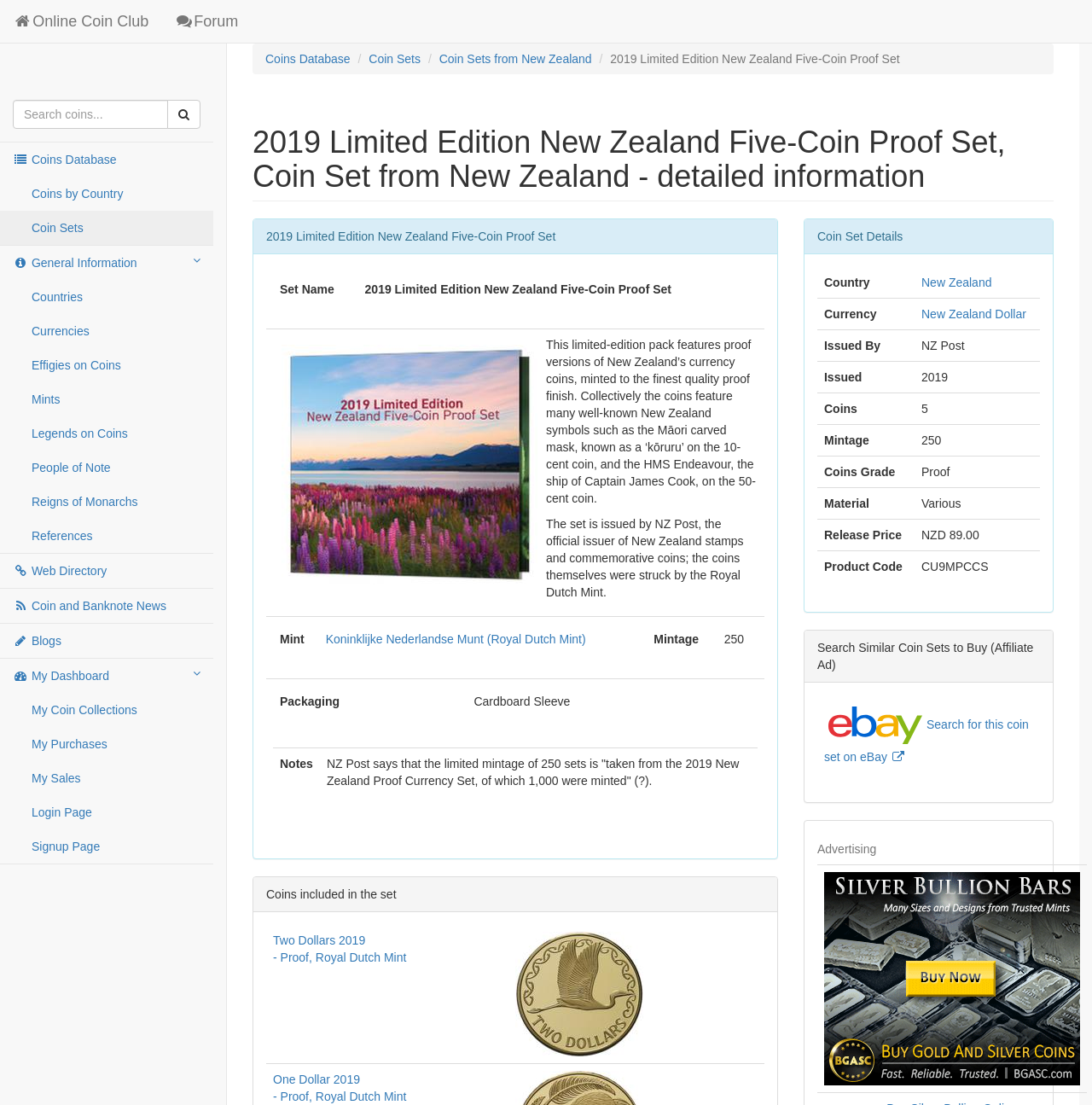Articulate a detailed summary of the webpage's content and design.

This webpage is about the 2019 Limited Edition New Zealand Five-Coin Proof Set, a coin set from New Zealand. At the top, there is a navigation bar with links to various sections of the website, including the coin database, coin sets, and general information. Below the navigation bar, there is a search bar and a button to search for coins.

On the left side of the page, there is a menu with links to different categories, such as coins by country, coin sets, and currencies. Below the menu, there is a breadcrumb navigation showing the current location in the website hierarchy.

The main content of the page is divided into sections. The first section displays the title of the coin set, "2019 Limited Edition New Zealand Five-Coin Proof Set, Coin Set from New Zealand - detailed information". Below the title, there is a table with information about the coin set, including the set name, a photo of the coin set, and a description of the set.

The description explains that the set features proof versions of New Zealand's currency coins, minted to the finest quality proof finish, and collectively the coins feature many well-known New Zealand symbols. The set is issued by NZ Post, the official issuer of New Zealand stamps and commemorative coins, and the coins themselves were struck by the Royal Dutch Mint.

Below the description, there are several tables with additional information about the coin set, including the mint, mintage, packaging, and notes. The notes section mentions that the limited mintage of 250 sets is taken from the 2019 New Zealand Proof Currency Set, of which 1,000 were minted.

Further down the page, there is a section titled "Coins included in the set", which lists the coins included in the set, along with their descriptions and photos. Each coin has a link to its detailed information page.

Finally, there is a section titled "Coin Set Details" with a table displaying additional information about the coin set, including the country of origin, which is New Zealand.